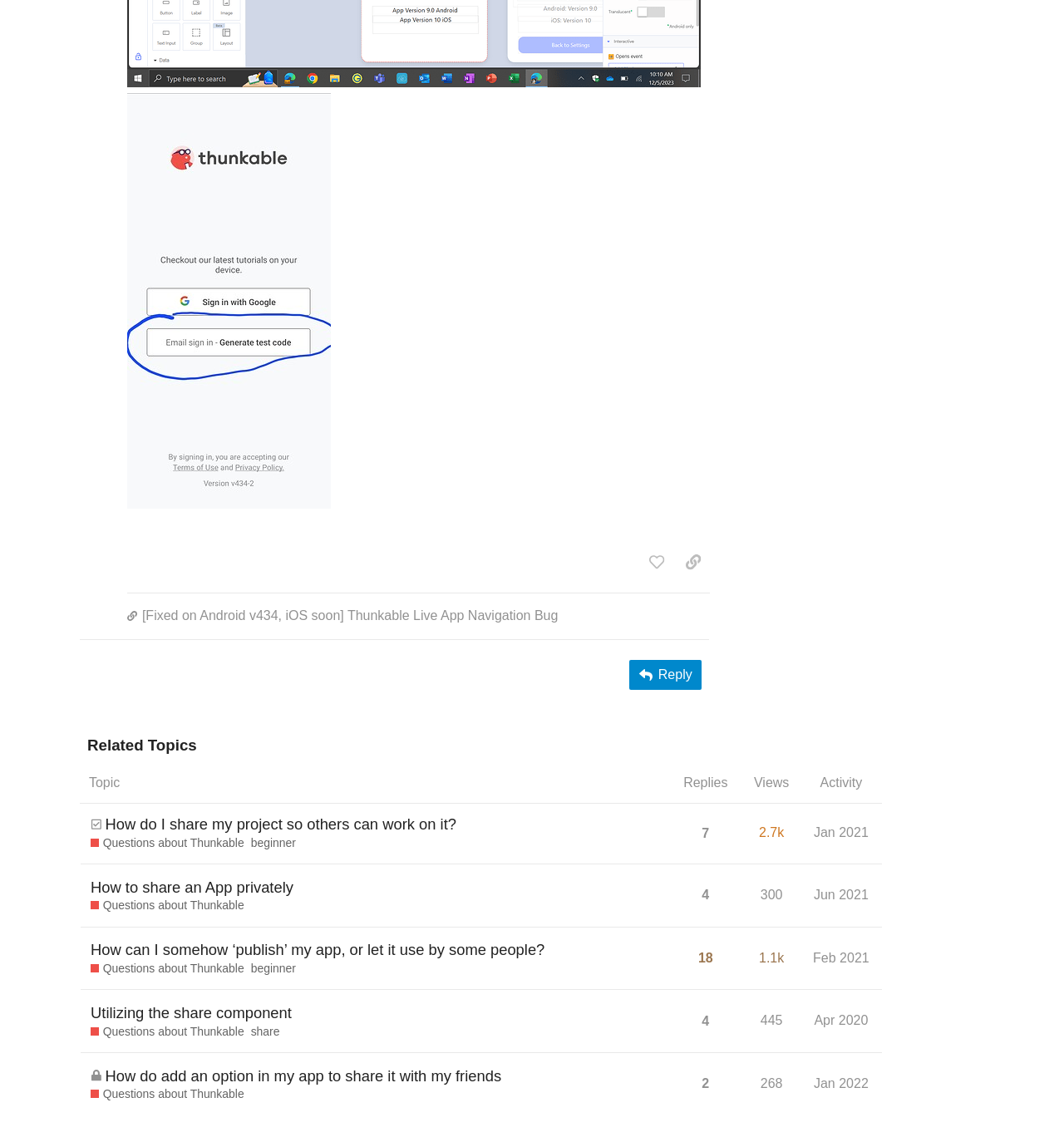Can you specify the bounding box coordinates for the region that should be clicked to fulfill this instruction: "sort by replies".

[0.642, 0.682, 0.684, 0.694]